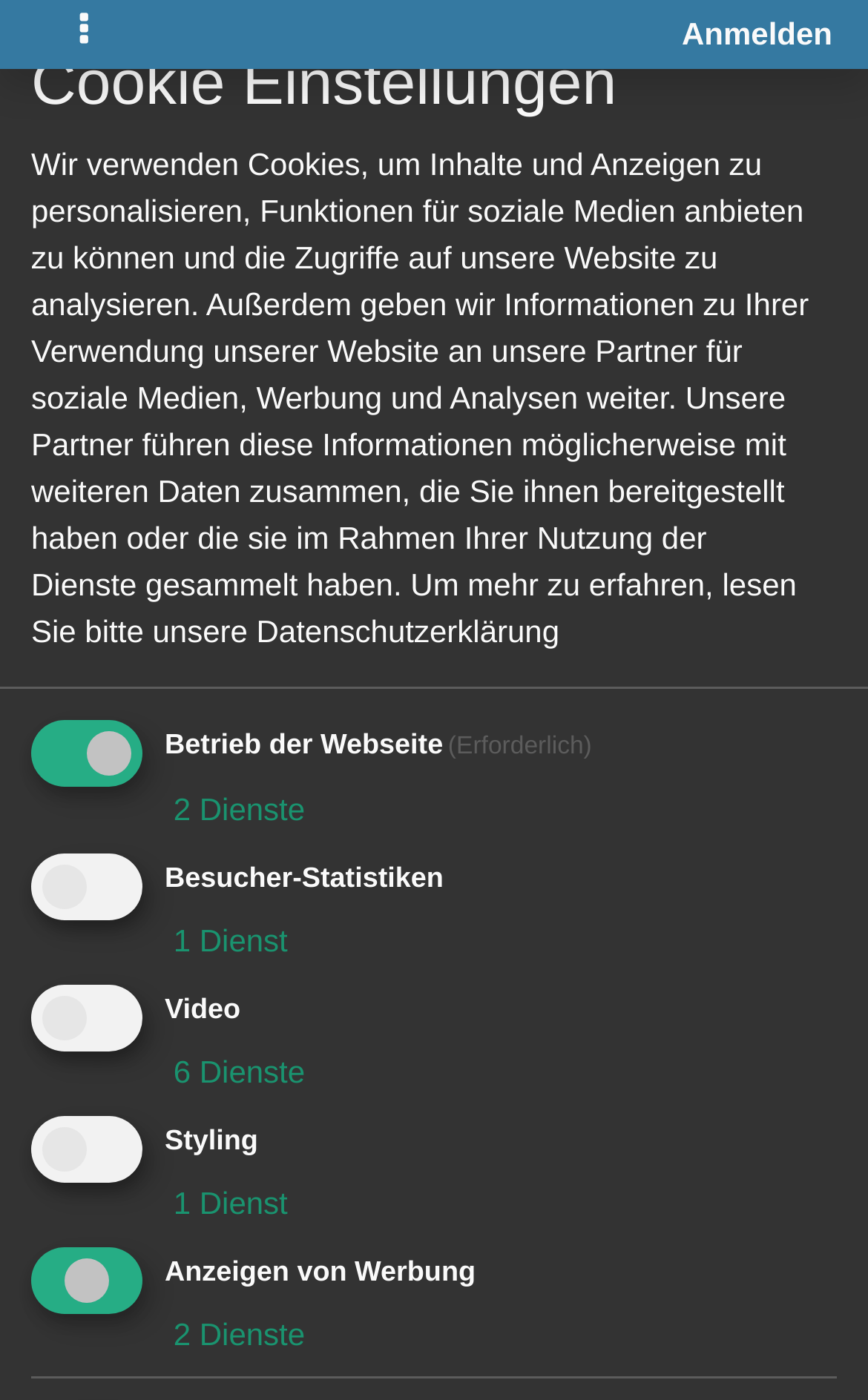What is the name of the jersey mentioned in the article?
Answer the question with as much detail as possible.

The article mentions a jersey, and the name of the jersey is Clayton Fejedelem Jersey, which is a link in the article.